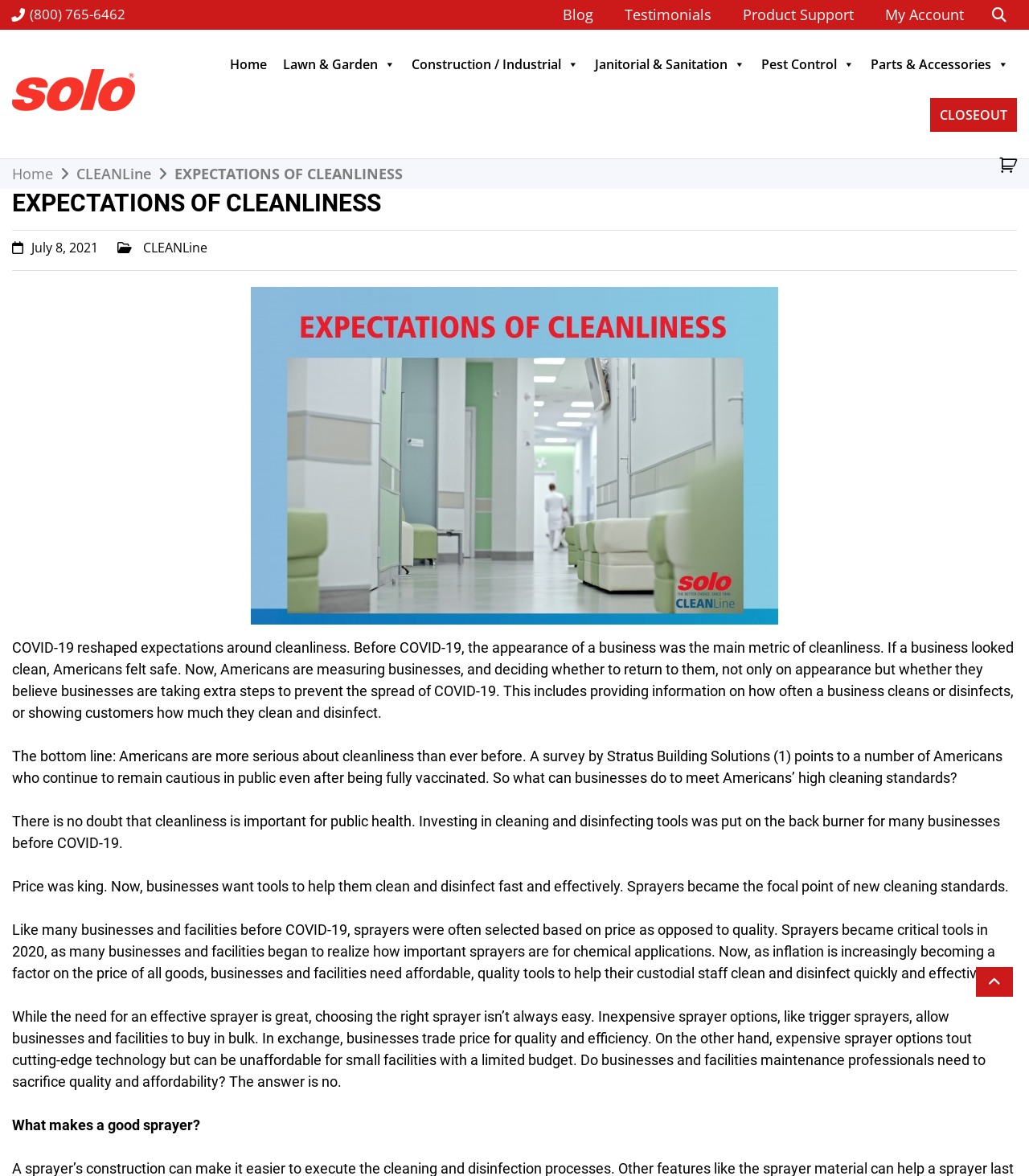Please determine the bounding box coordinates of the section I need to click to accomplish this instruction: "View testimonials".

[0.607, 0.0, 0.691, 0.025]